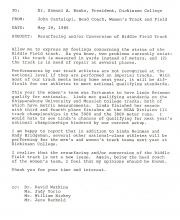Who is the national qualifier cited as an example by Coach Cantalupi?
Based on the visual information, provide a detailed and comprehensive answer.

The caption states that Coach Cantalupi stresses the need for improvements to the track, citing national qualifier Linda Reinman's achievements as a crucial example.